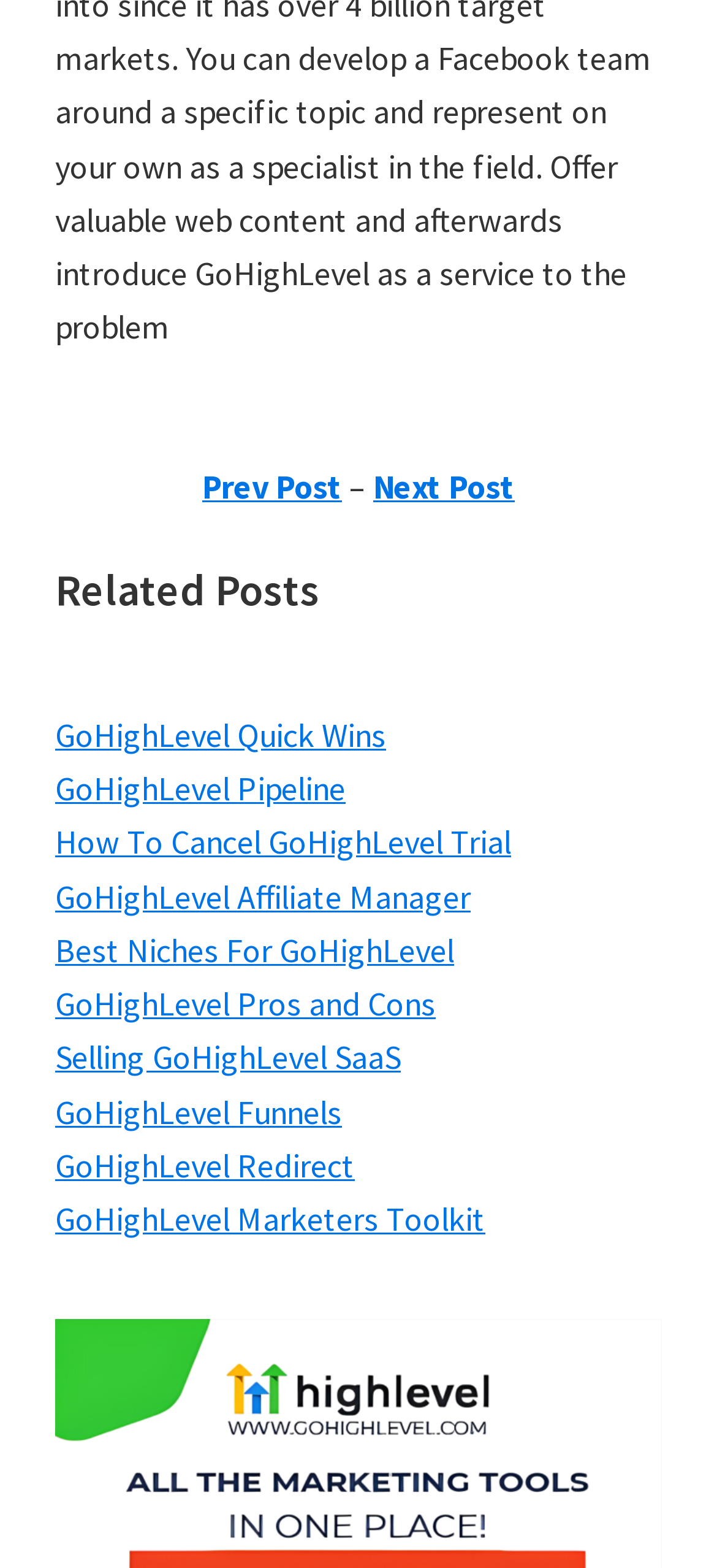What is the topic of related posts?
Answer the question in a detailed and comprehensive manner.

The topic of related posts can be determined by looking at the heading 'Related Posts GoHighLevel Reputation Management' which suggests that the related posts are about GoHighLevel.